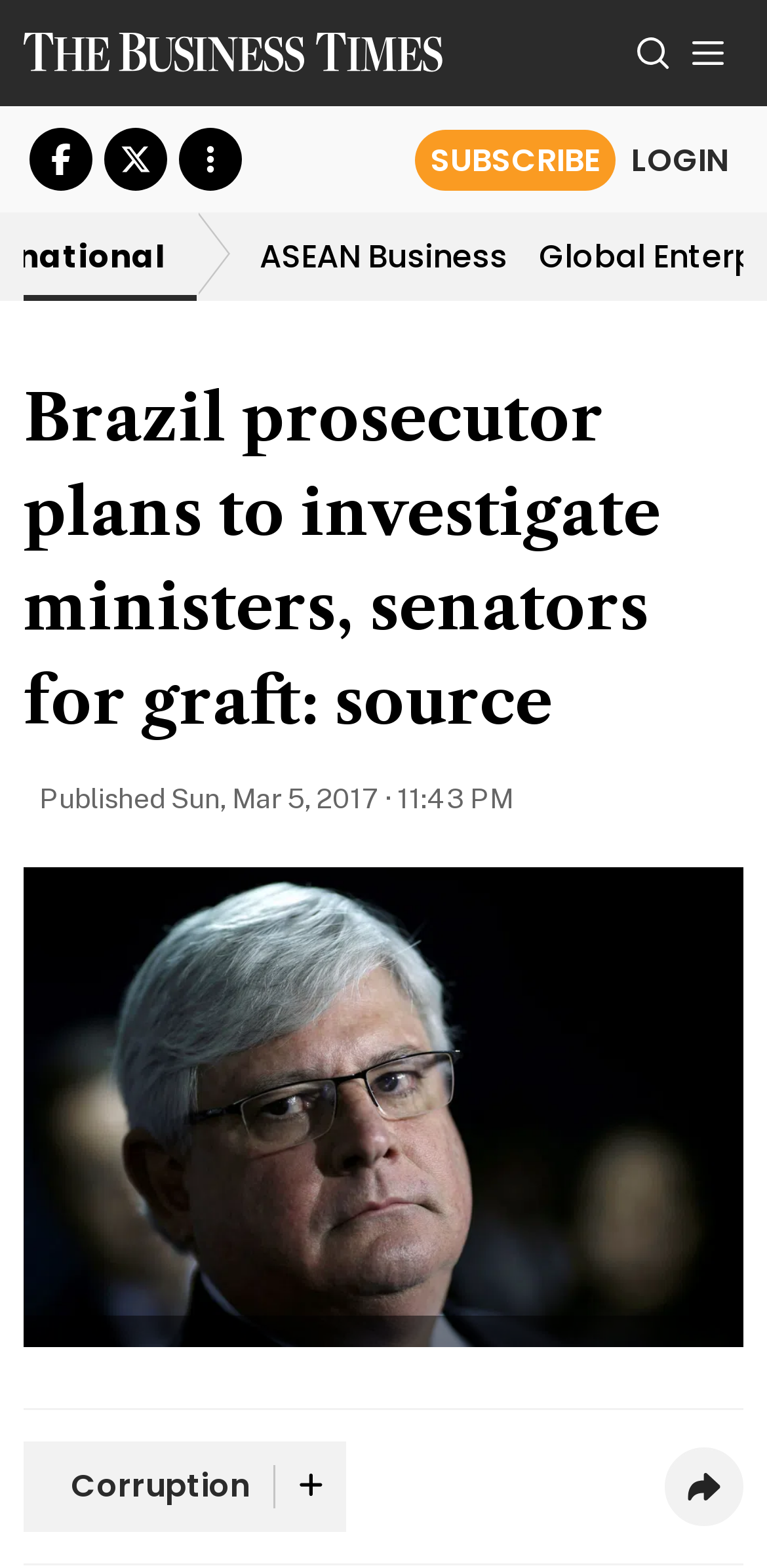Find and indicate the bounding box coordinates of the region you should select to follow the given instruction: "Search for something".

[0.826, 0.014, 0.877, 0.054]